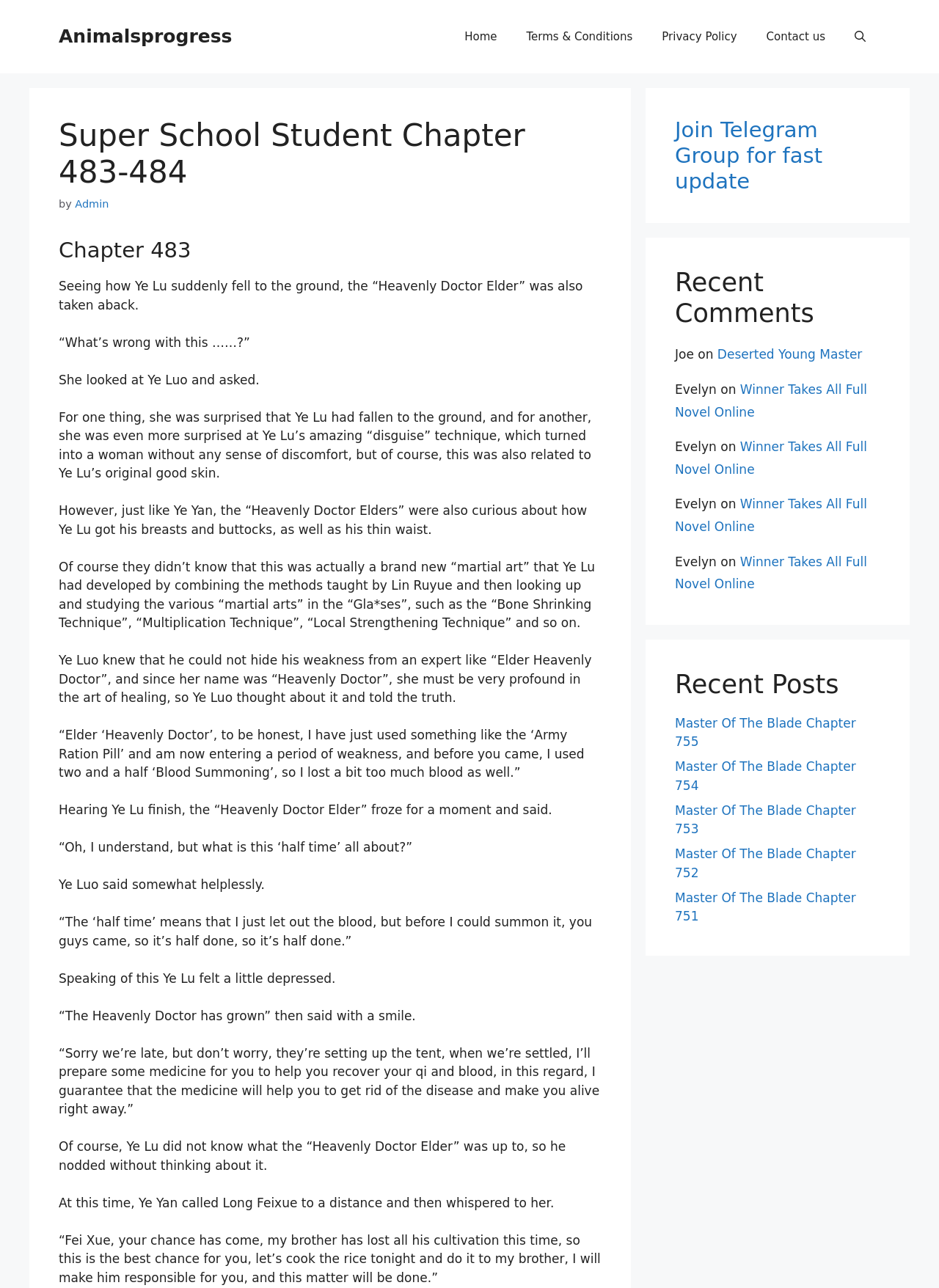Determine the coordinates of the bounding box for the clickable area needed to execute this instruction: "Click on the 'Home' link".

[0.479, 0.011, 0.545, 0.046]